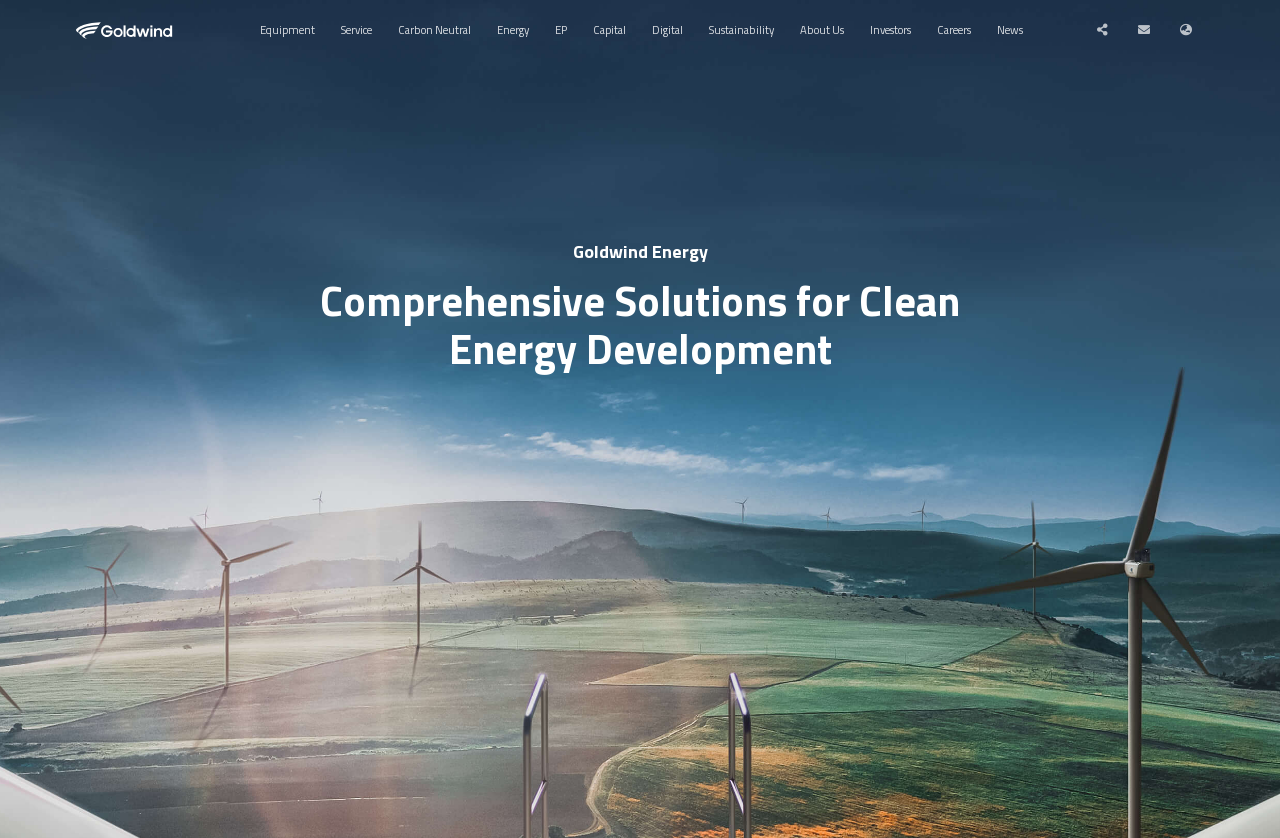Is there a search icon on the webpage?
Analyze the image and deliver a detailed answer to the question.

I found a link element with the OCR text '', which is a search icon. This indicates that there is a search function on the webpage.